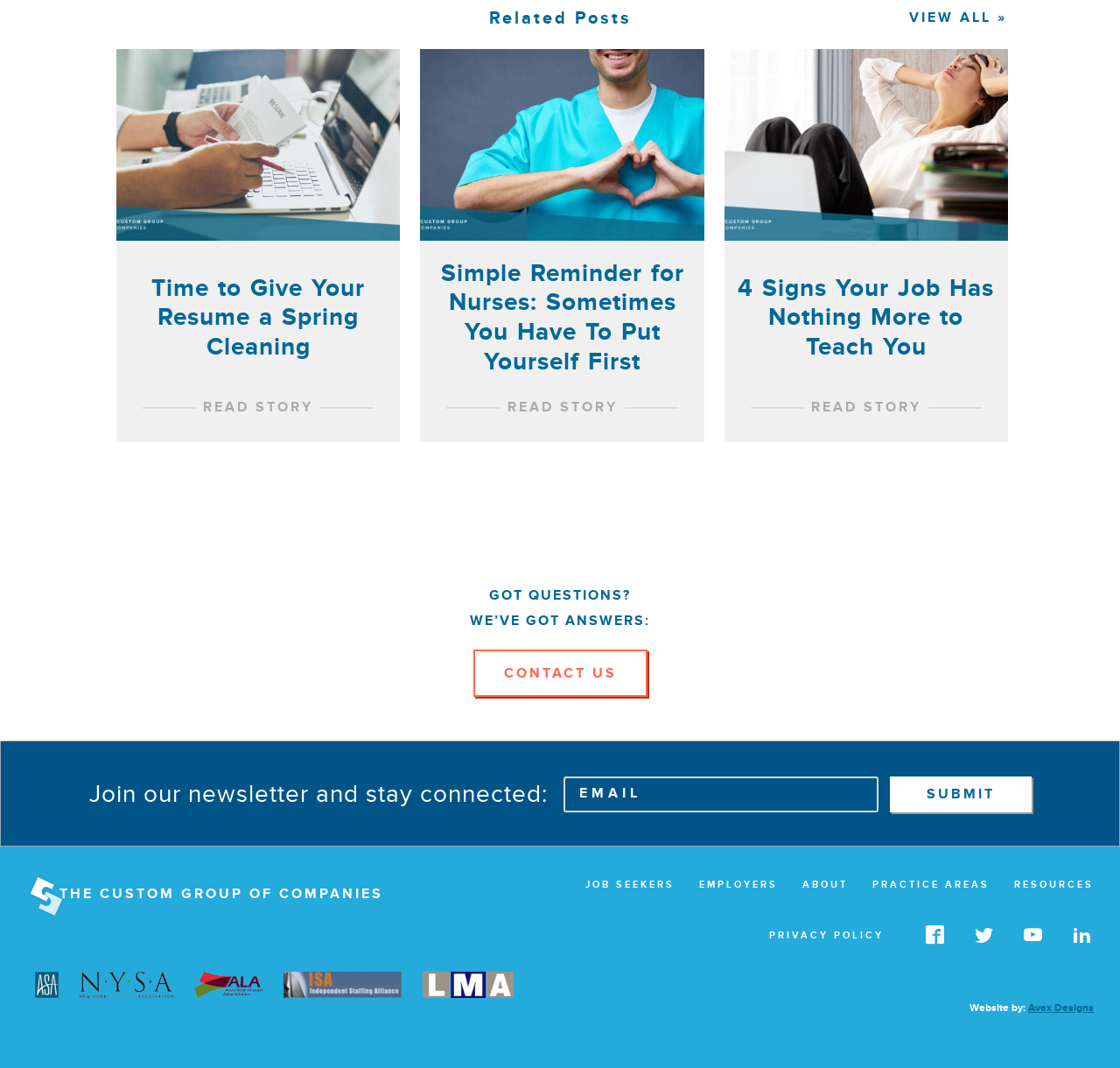What is the title of the first related post?
From the screenshot, provide a brief answer in one word or phrase.

Time to Give Your Resume a Spring Cleaning